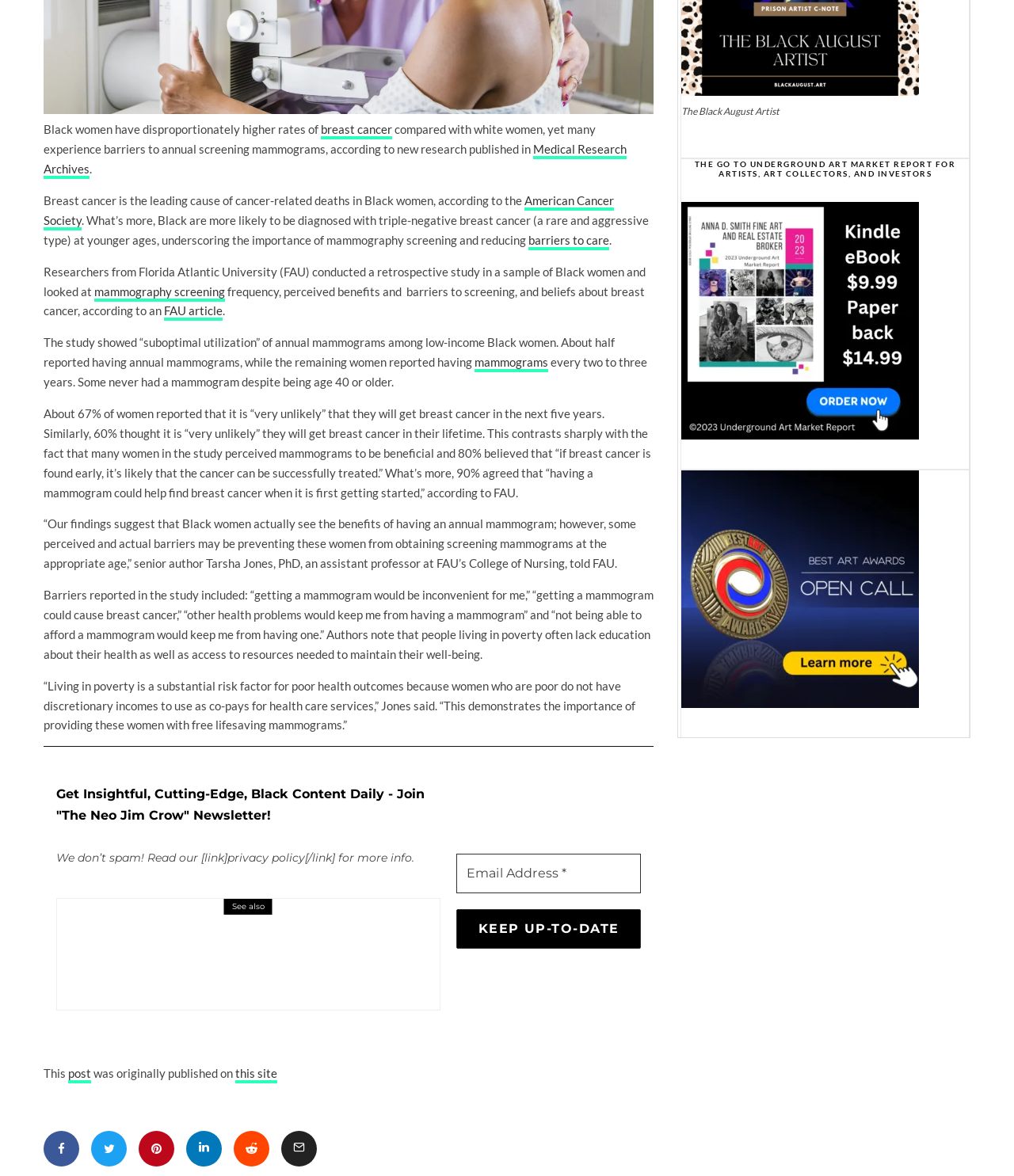Find the coordinates for the bounding box of the element with this description: "aria-label="Pin"".

[0.137, 0.961, 0.172, 0.992]